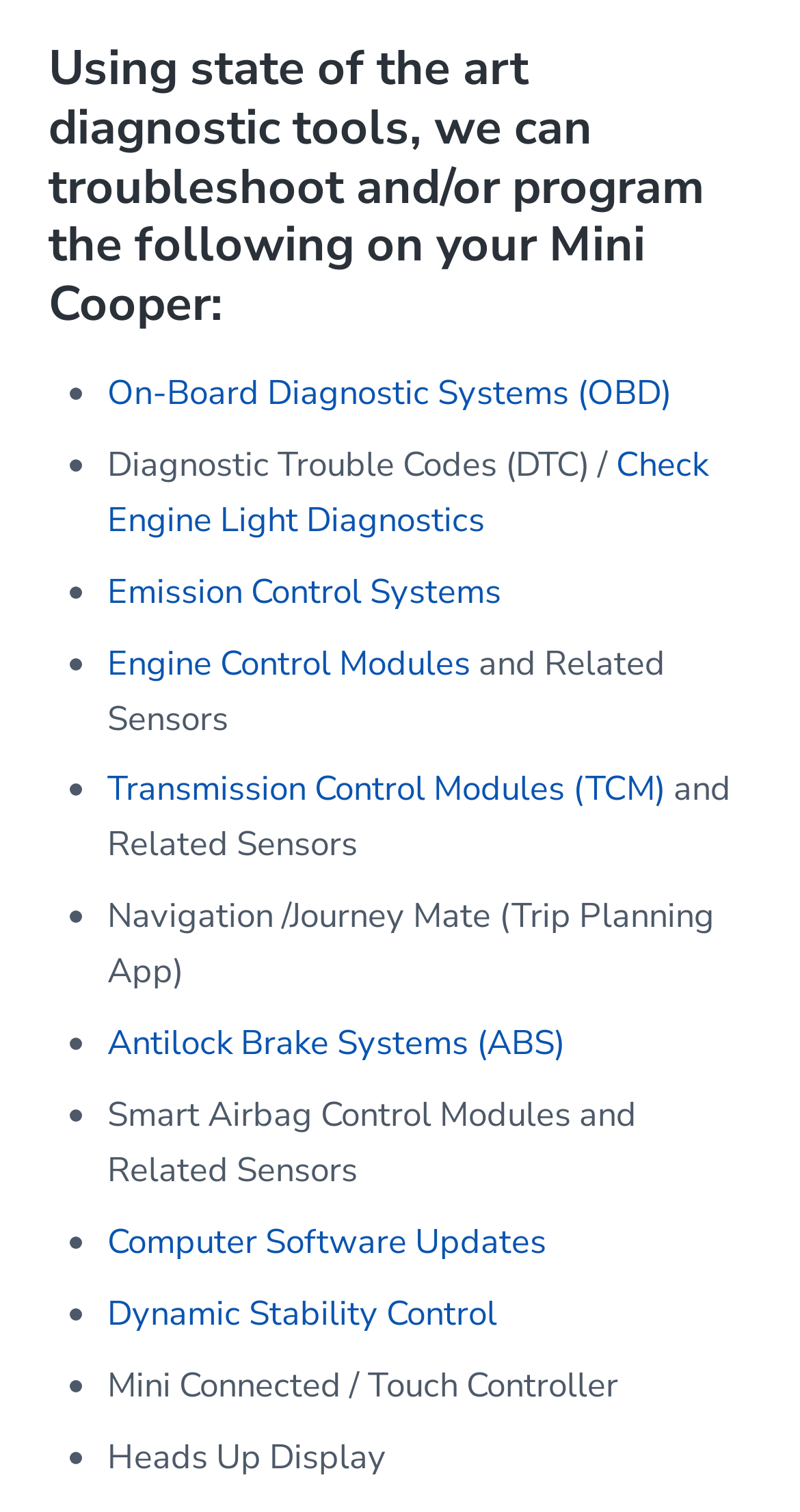Can this webpage troubleshoot Engine Control Modules?
Provide an in-depth and detailed answer to the question.

By examining the list of diagnostic systems, I found that 'Engine Control Modules' is one of the items listed, which suggests that this webpage can troubleshoot or provide services related to Engine Control Modules.